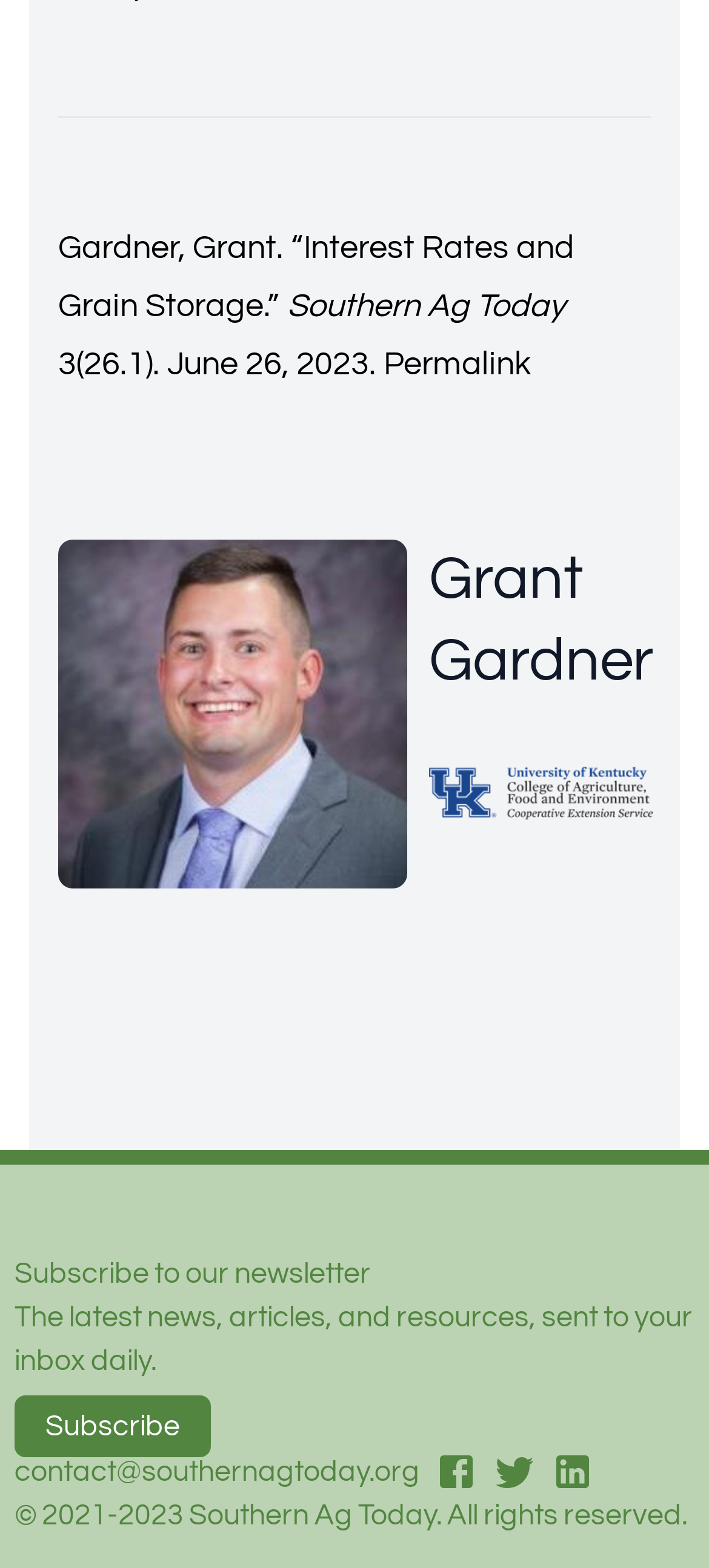Please identify the bounding box coordinates of where to click in order to follow the instruction: "Follow Southern Ag Today on Facebook".

[0.613, 0.924, 0.674, 0.953]